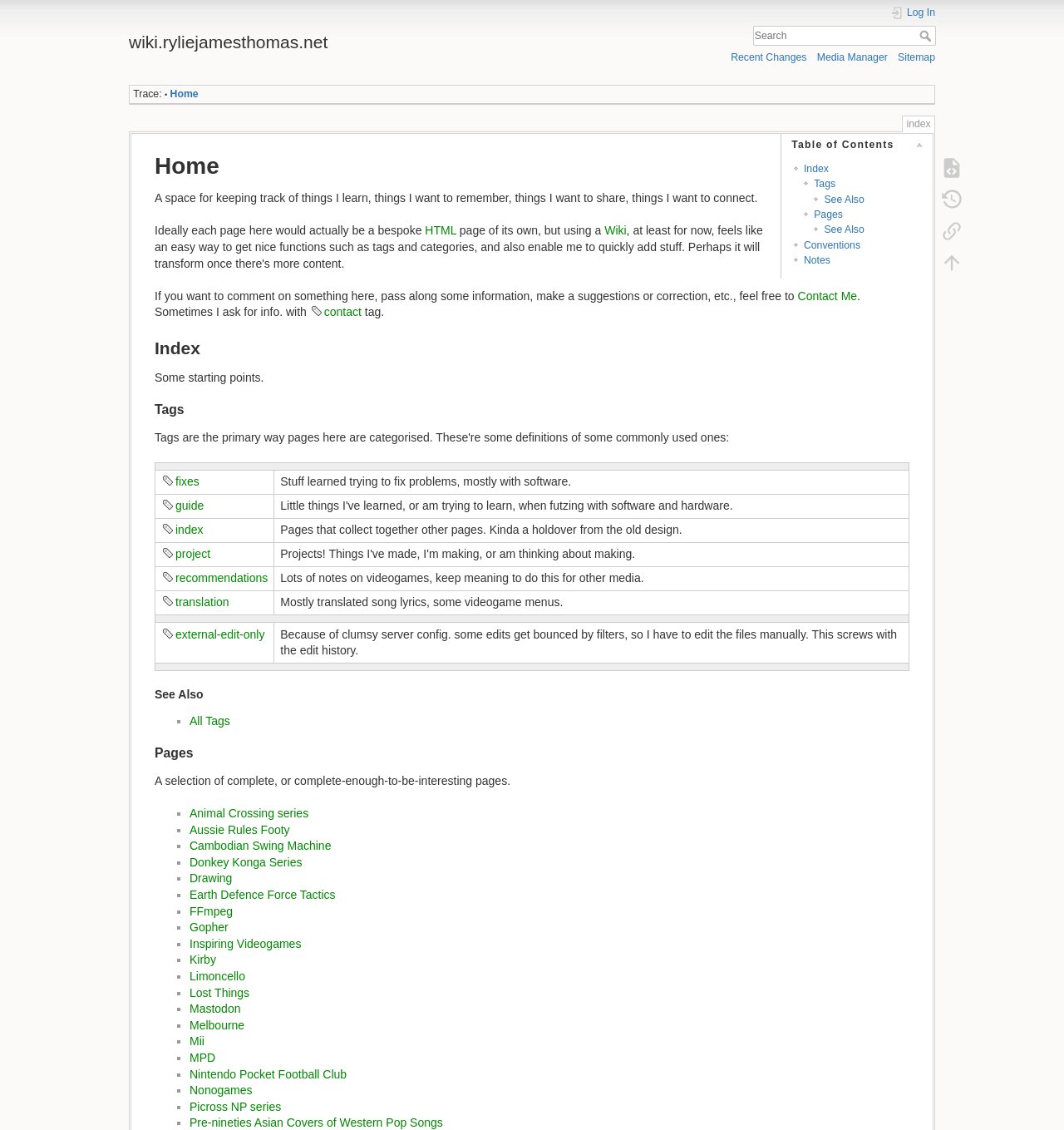Examine the image carefully and respond to the question with a detailed answer: 
What is the purpose of this website?

Based on the content of the webpage, it appears to be a personal knowledge base where the author keeps track of things they learn, want to remember, want to share, and want to connect. The website has various sections such as Index, Tags, and See Also, which suggests that it is a collection of notes and resources organized by the author.